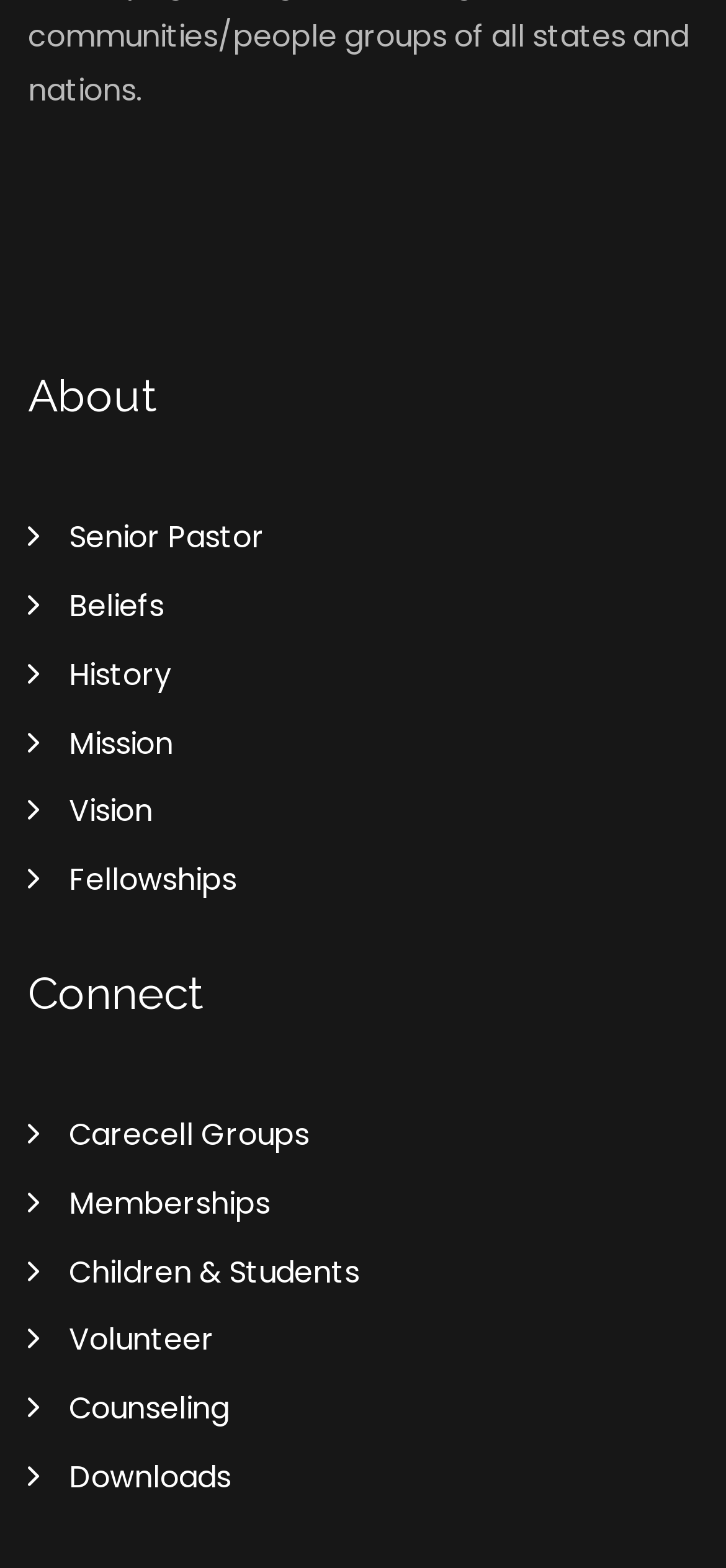Specify the bounding box coordinates of the region I need to click to perform the following instruction: "Explore Fellowships". The coordinates must be four float numbers in the range of 0 to 1, i.e., [left, top, right, bottom].

[0.038, 0.54, 0.962, 0.584]